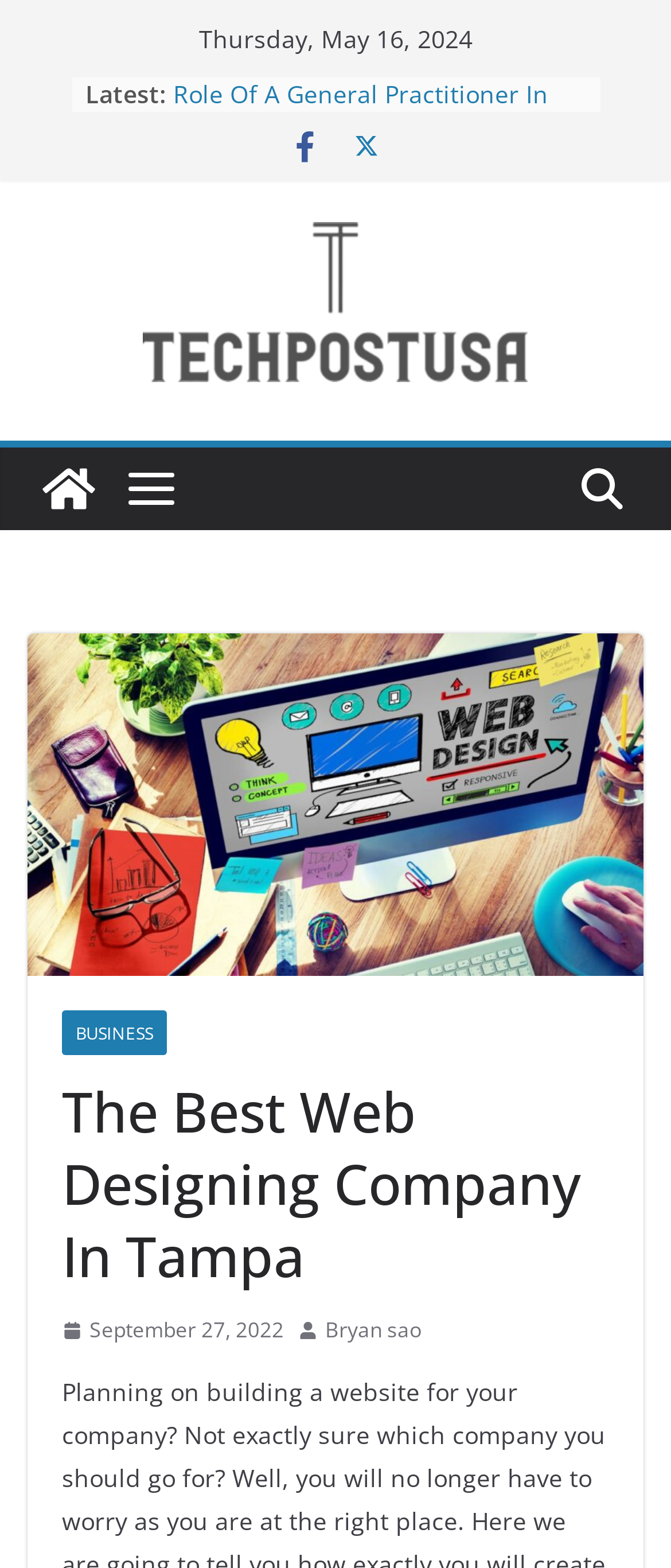Highlight the bounding box coordinates of the region I should click on to meet the following instruction: "read the latest article".

[0.258, 0.038, 0.858, 0.102]